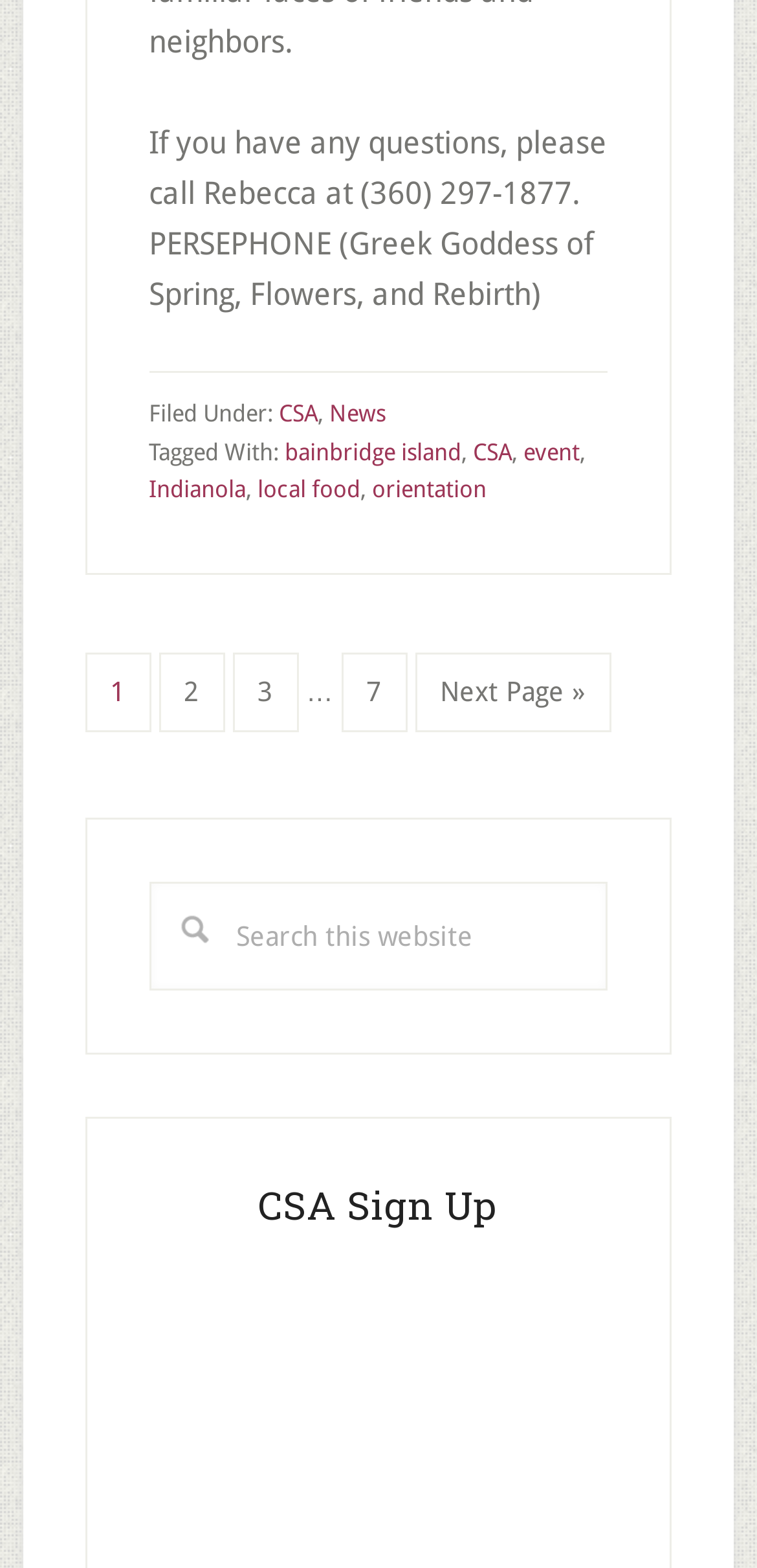What is the topic of the 'CSA Sign Up' section?
Based on the image, answer the question with as much detail as possible.

The heading element at the bottom of the page says 'CSA Sign Up', indicating that the topic of this section is related to CSA, which is likely Community Supported Agriculture.